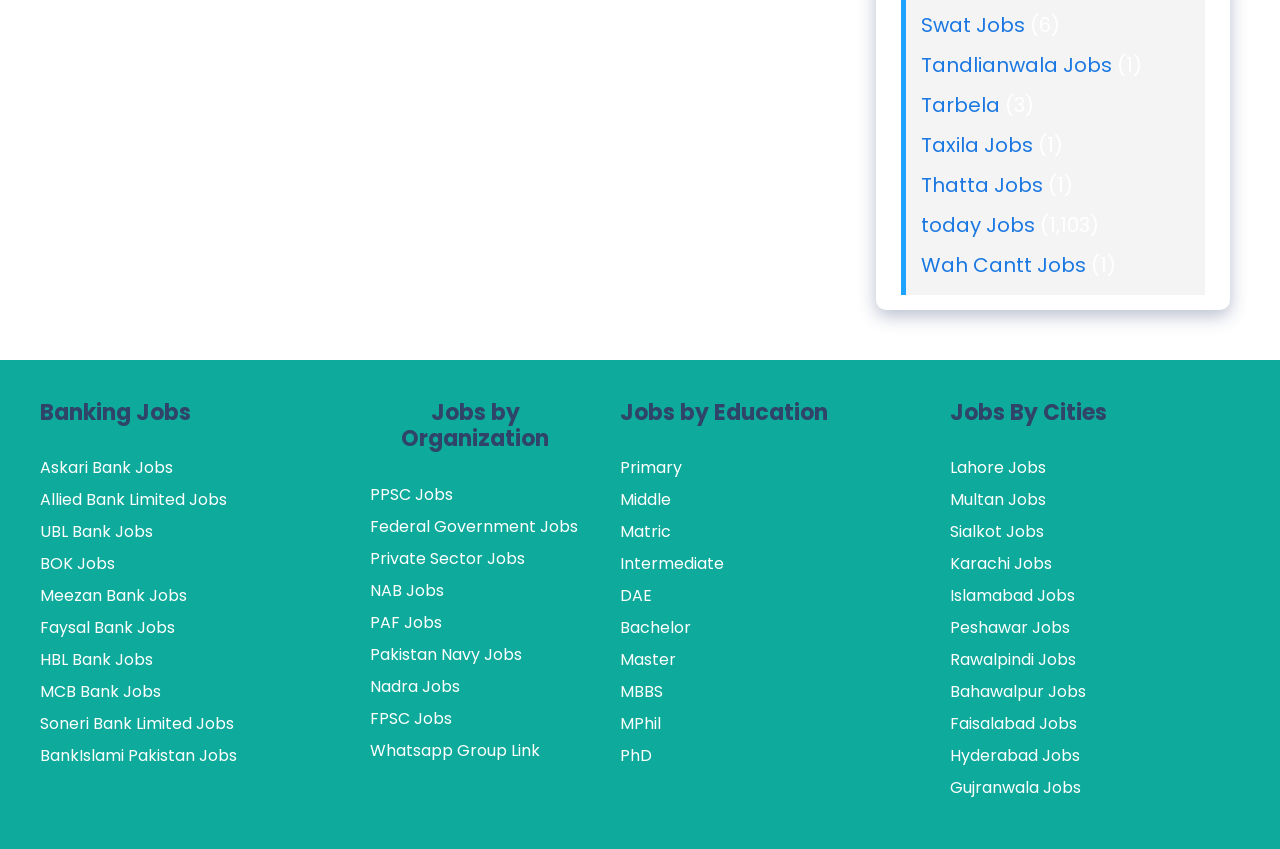From the webpage screenshot, predict the bounding box coordinates (top-left x, top-left y, bottom-right x, bottom-right y) for the UI element described here: PhD

[0.484, 0.877, 0.509, 0.904]